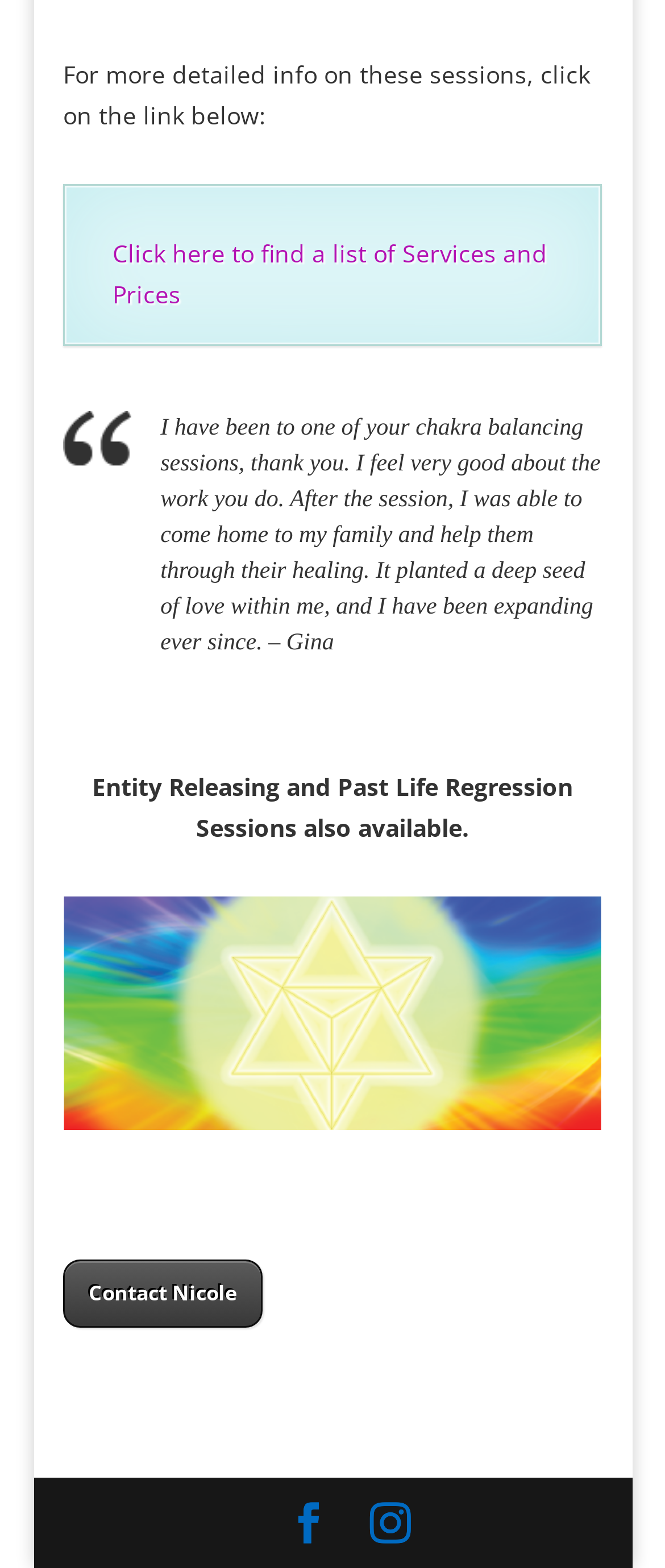What other services are offered besides chakra balancing?
Please elaborate on the answer to the question with detailed information.

The webpage mentions that Entity Releasing and Past Life Regression Sessions are also available, indicating that these services are offered in addition to chakra balancing.